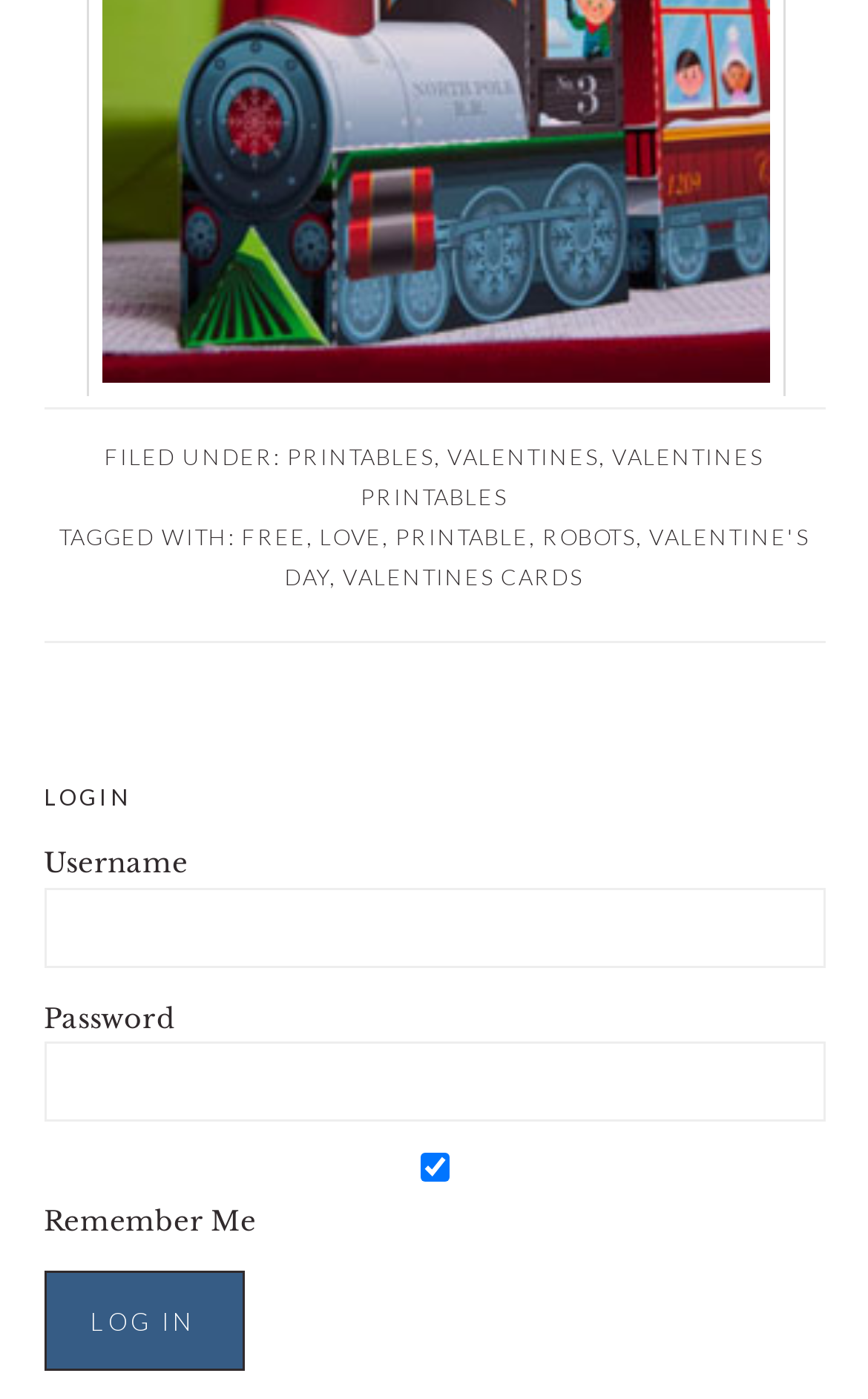Provide a short answer to the following question with just one word or phrase: What is the text on the login button?

LOG IN